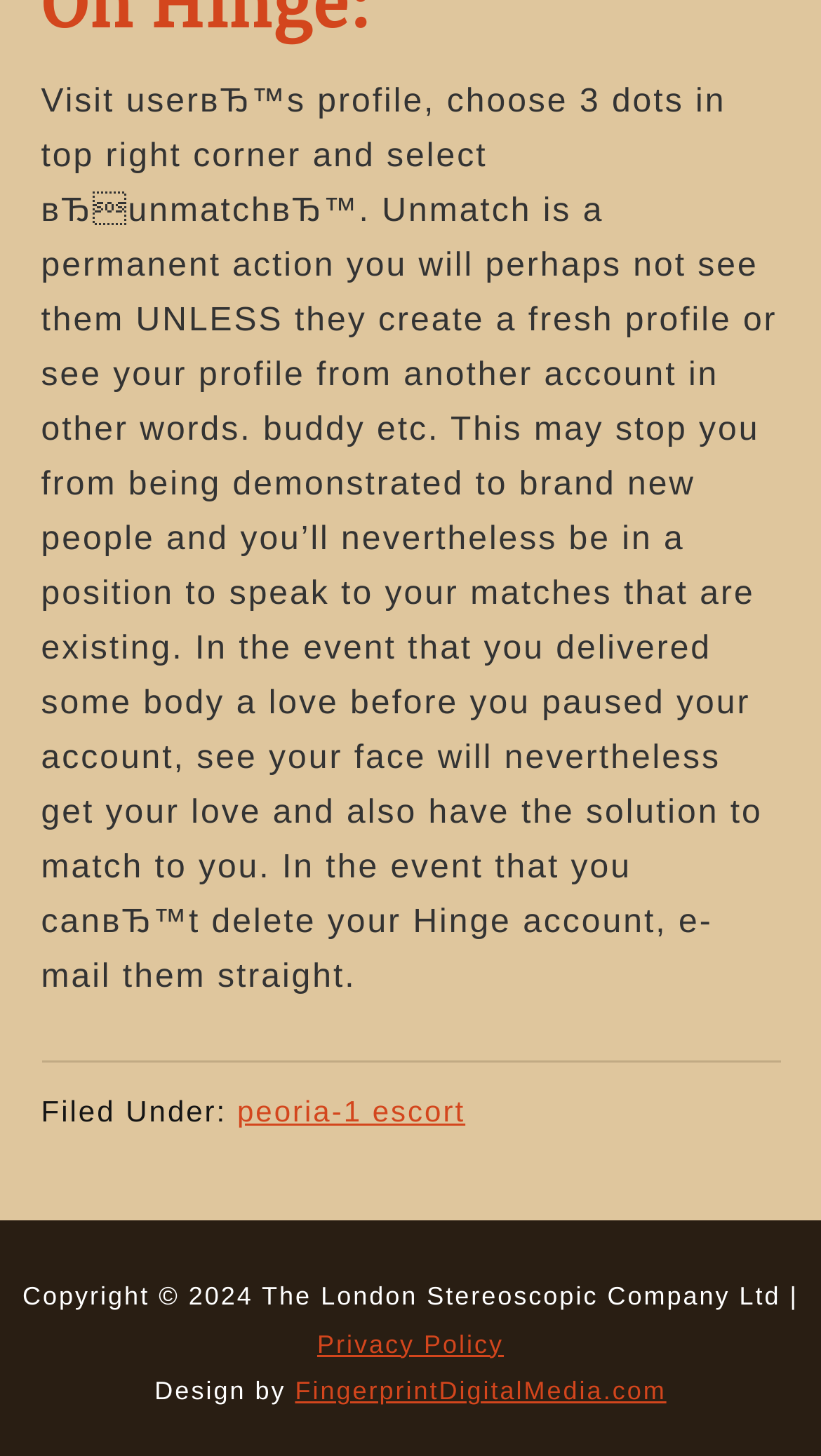Respond with a single word or short phrase to the following question: 
What is the category of the article?

peoria-1 escort